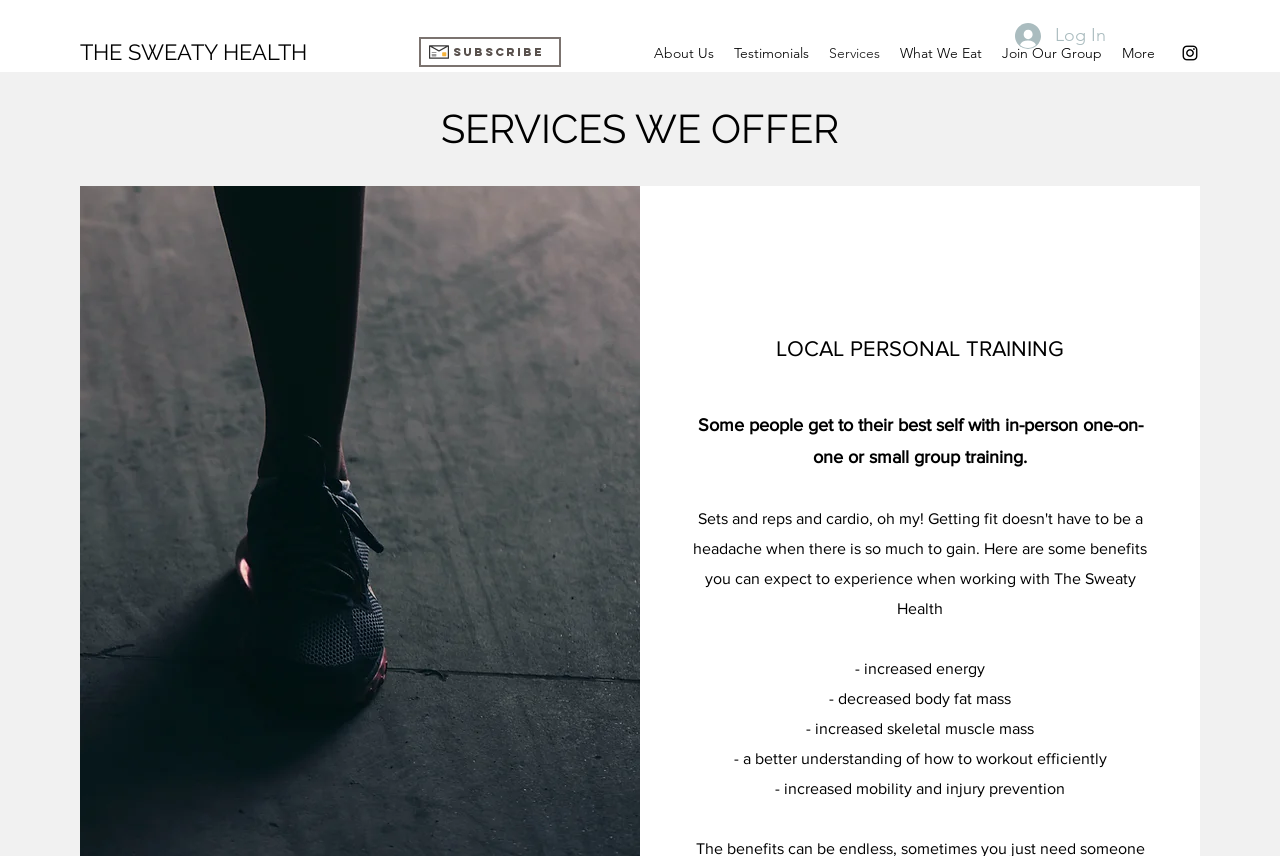Determine the bounding box coordinates of the region to click in order to accomplish the following instruction: "explore home and garden". Provide the coordinates as four float numbers between 0 and 1, specifically [left, top, right, bottom].

None